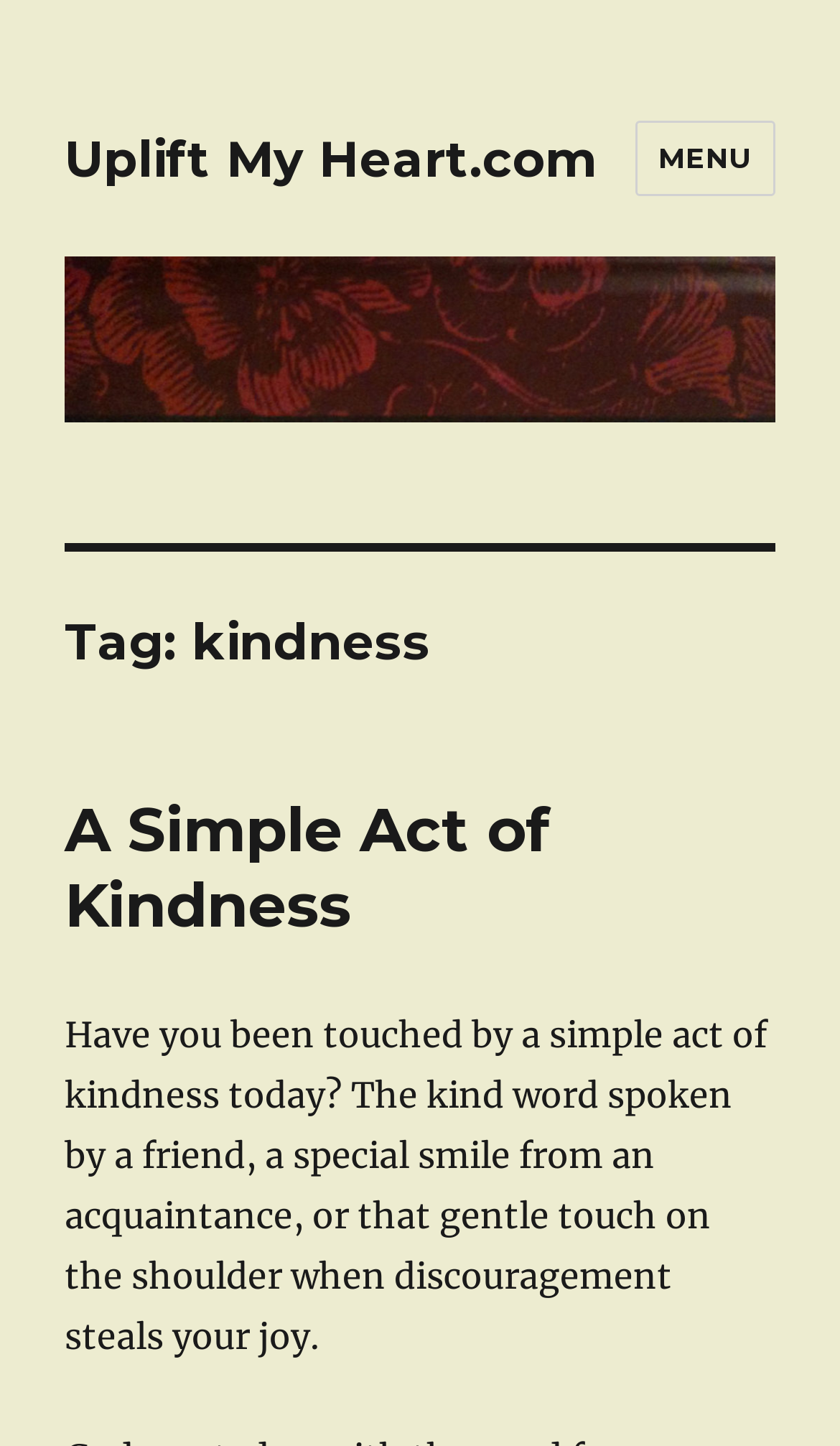What is the title of the article?
Respond with a short answer, either a single word or a phrase, based on the image.

A Simple Act of Kindness